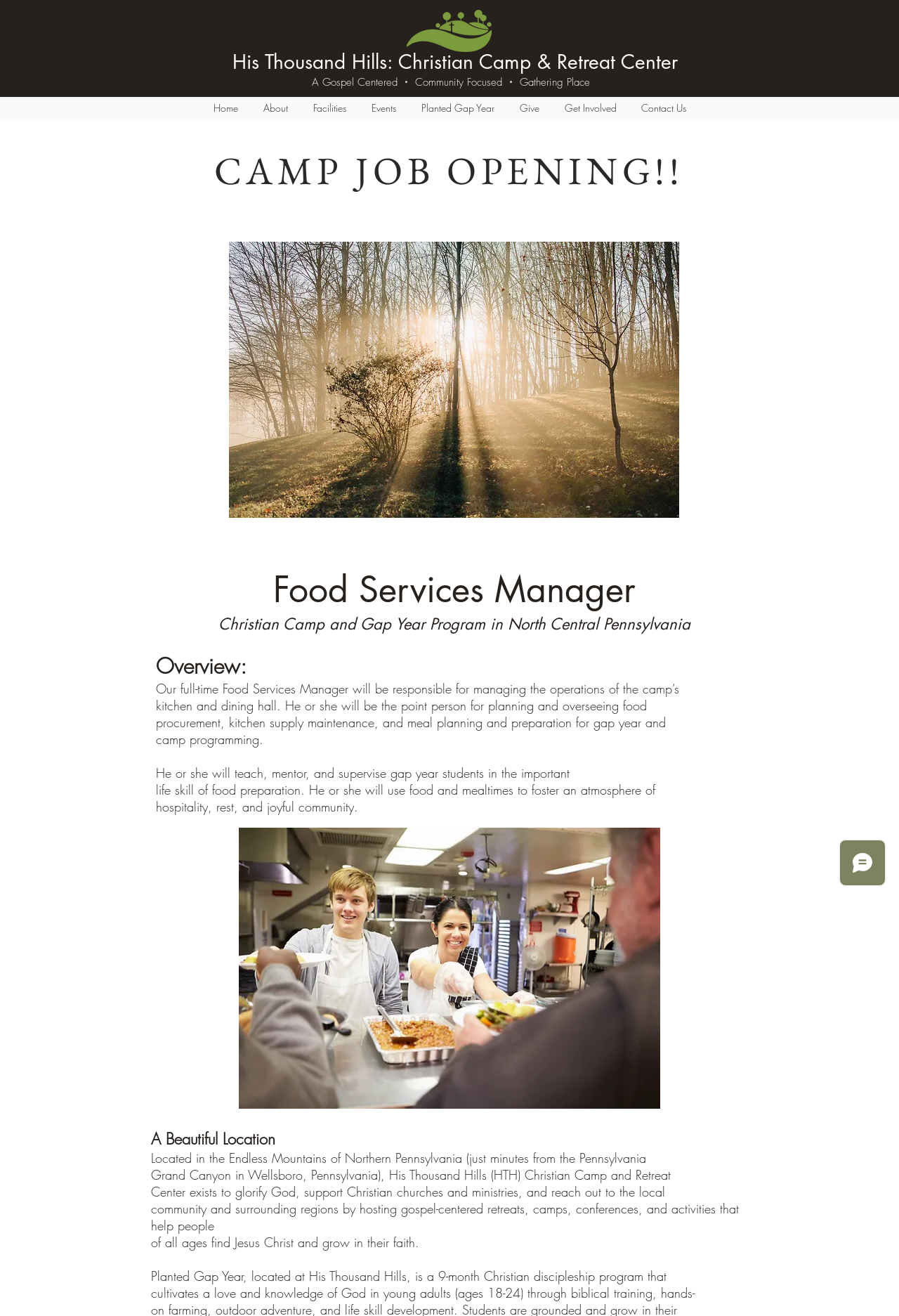Where is the camp located?
From the details in the image, answer the question comprehensively.

The location of the camp is mentioned in the StaticText elements as 'Located in the Endless Mountains of Northern Pennsylvania (just minutes from the Pennsylvania Grand Canyon in Wellsboro, Pennsylvania)'.